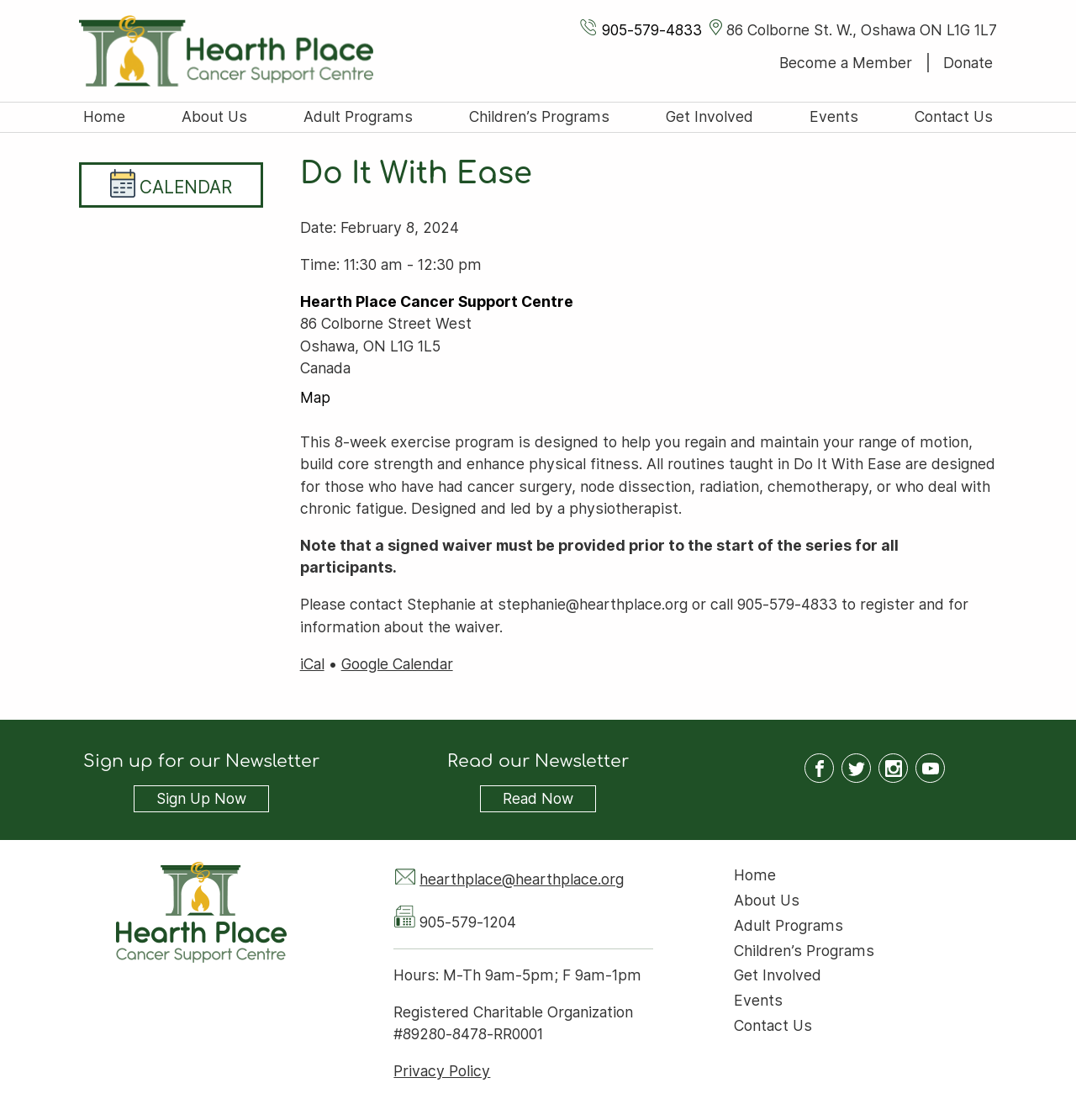Provide the bounding box coordinates of the HTML element described as: "Hearth Place Cancer Support Centre". The bounding box coordinates should be four float numbers between 0 and 1, i.e., [left, top, right, bottom].

[0.279, 0.261, 0.533, 0.277]